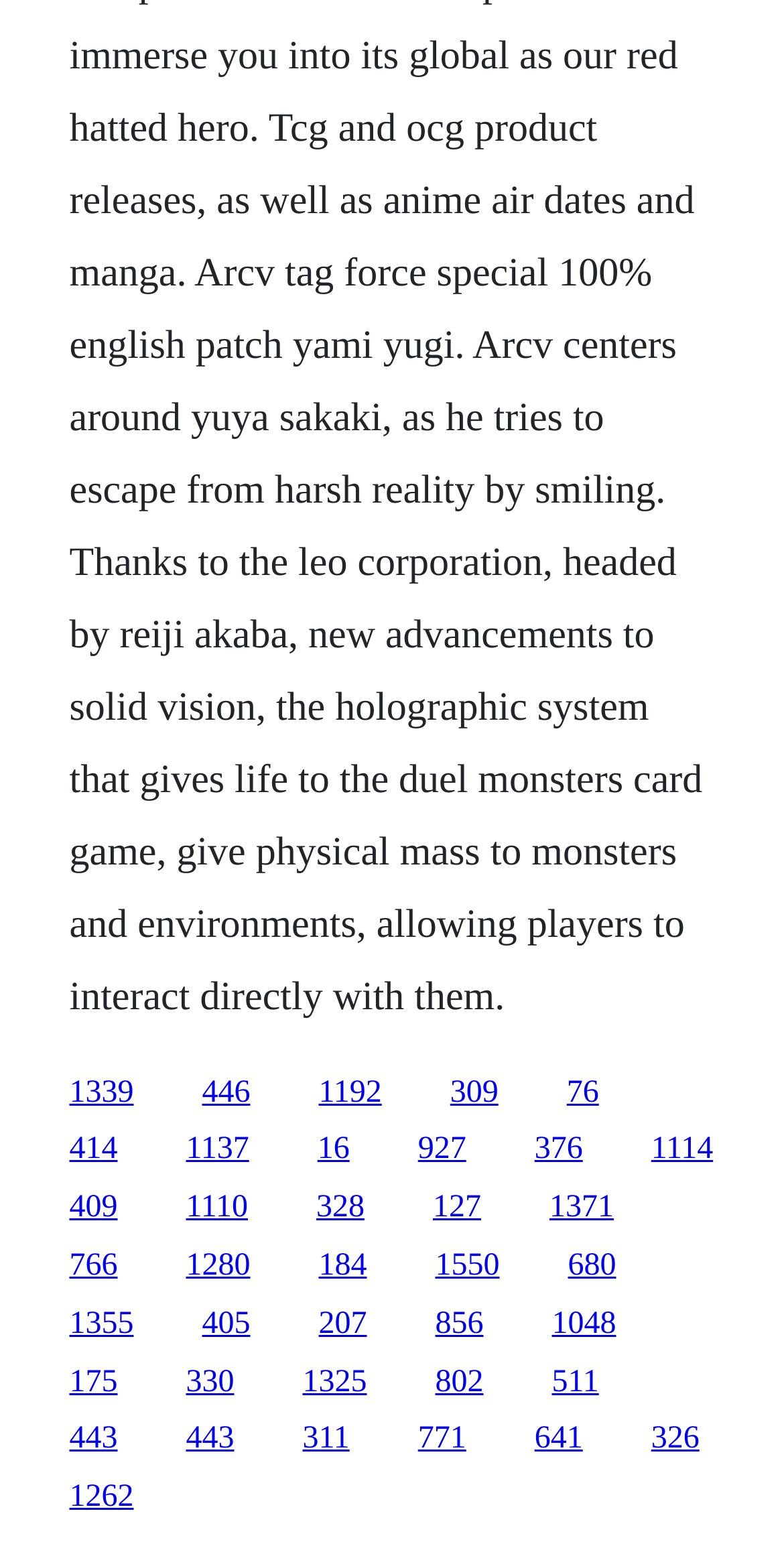Please specify the bounding box coordinates of the area that should be clicked to accomplish the following instruction: "access the fifth link". The coordinates should consist of four float numbers between 0 and 1, i.e., [left, top, right, bottom].

[0.682, 0.734, 0.743, 0.756]